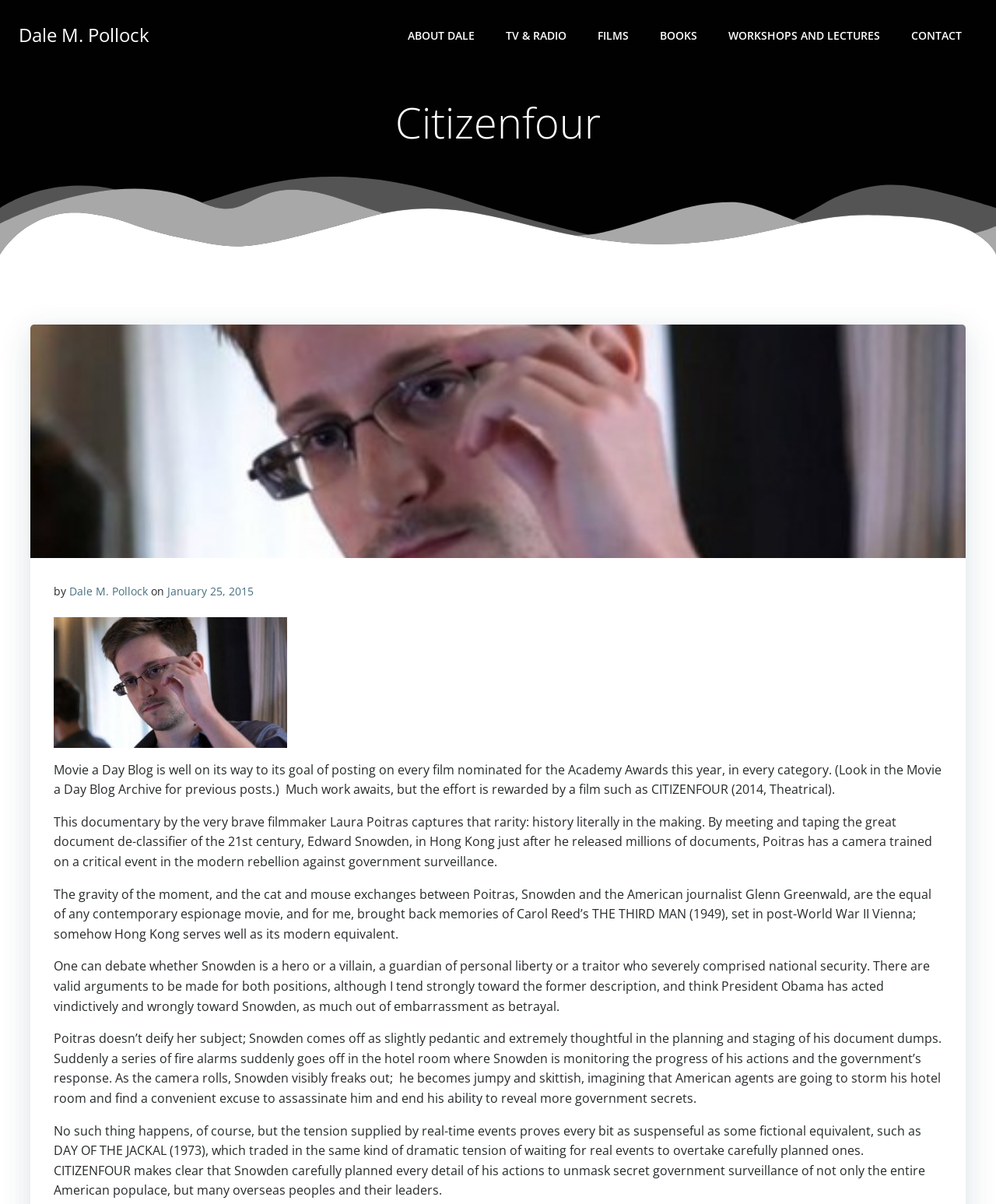Find the bounding box coordinates of the clickable area that will achieve the following instruction: "Click the WACOL anniversary logo".

None